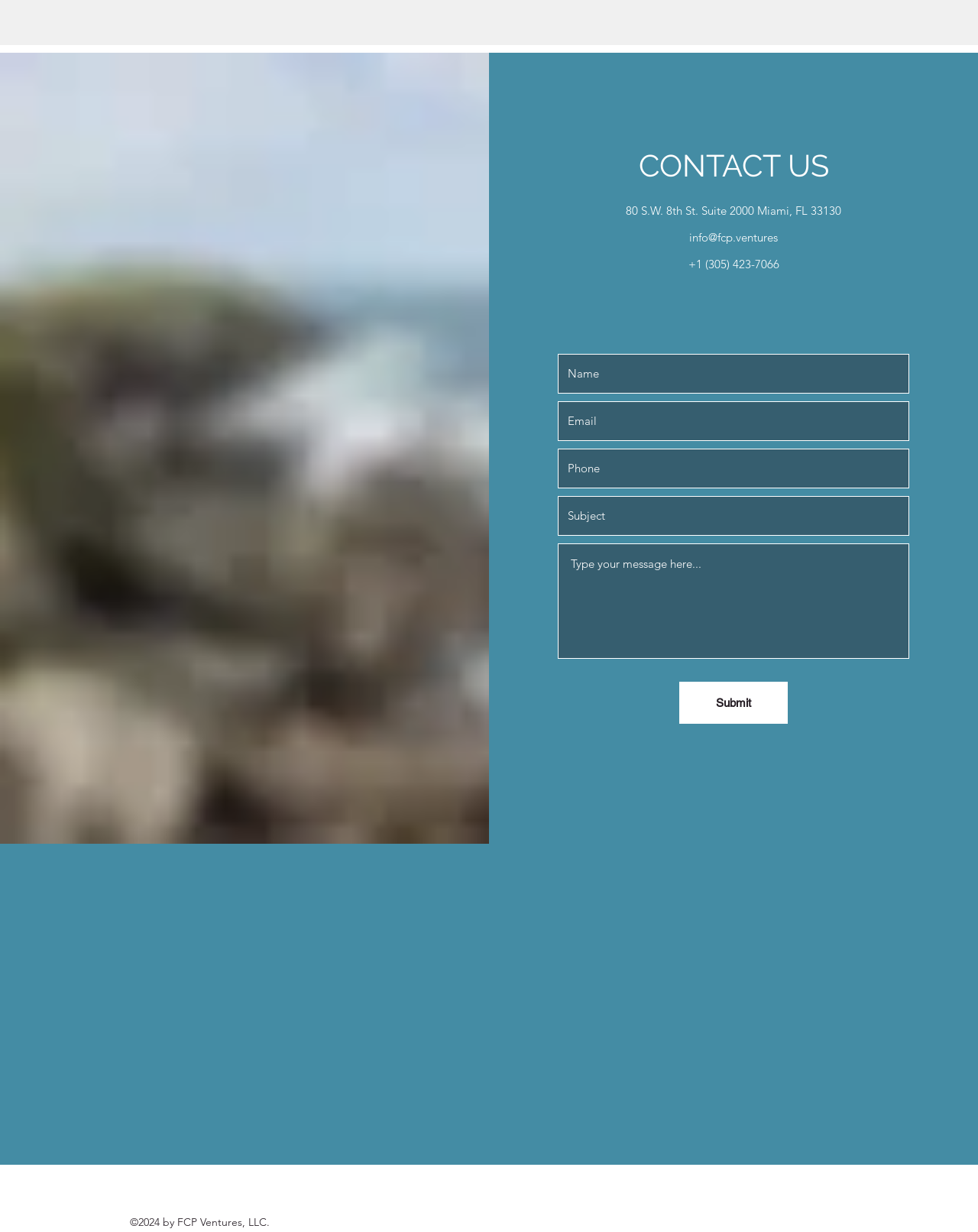Based on the image, provide a detailed response to the question:
What is the phone number of FCP Ventures?

I found the phone number by looking at the static text element with the bounding box coordinates [0.704, 0.209, 0.796, 0.22] which contains the phone number information.